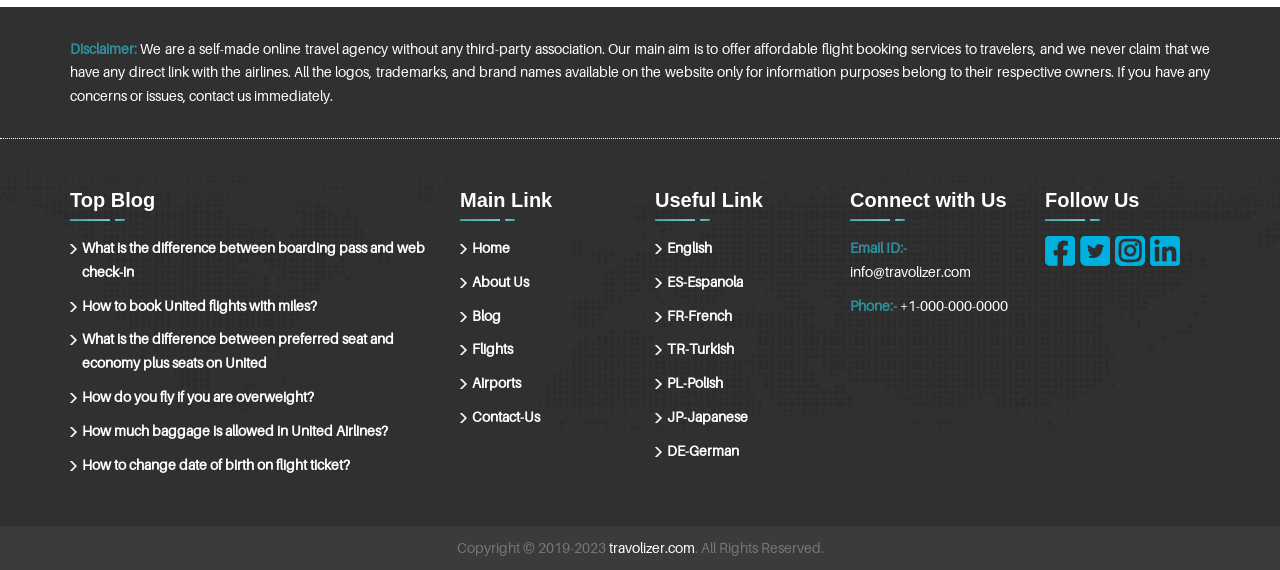Respond with a single word or phrase to the following question: What is the contact email address of the website?

info@travolizer.com